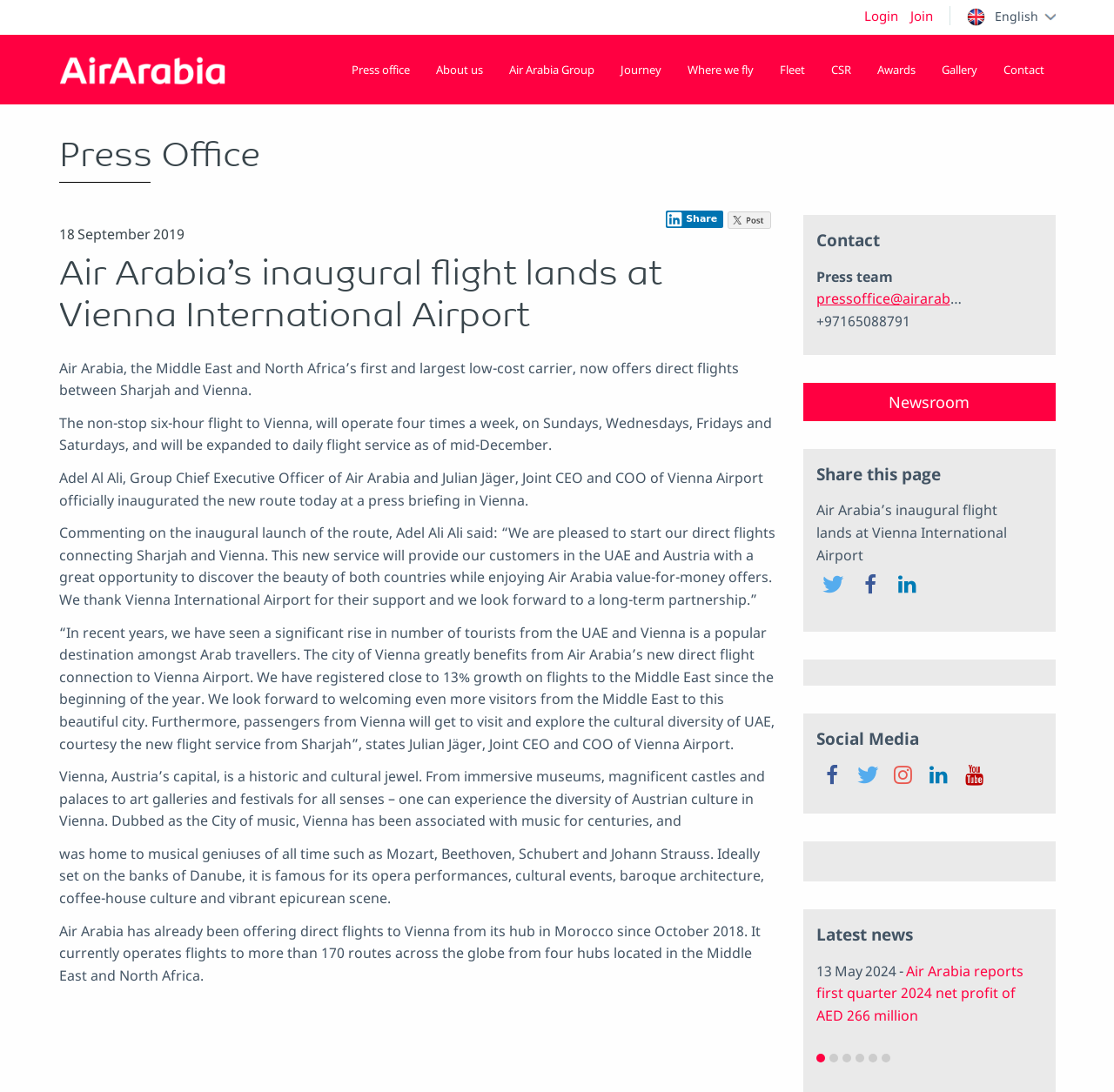Reply to the question with a single word or phrase:
Who is the Joint CEO and COO of Vienna Airport?

Julian Jäger